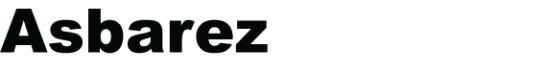What is the purpose of the logo on the webpage?
Based on the screenshot, give a detailed explanation to answer the question.

According to the caption, the logo serves as a 'visual anchor on the webpage', which means it provides a visual representation of the publication's brand and mission, and helps to anchor the content on the webpage.